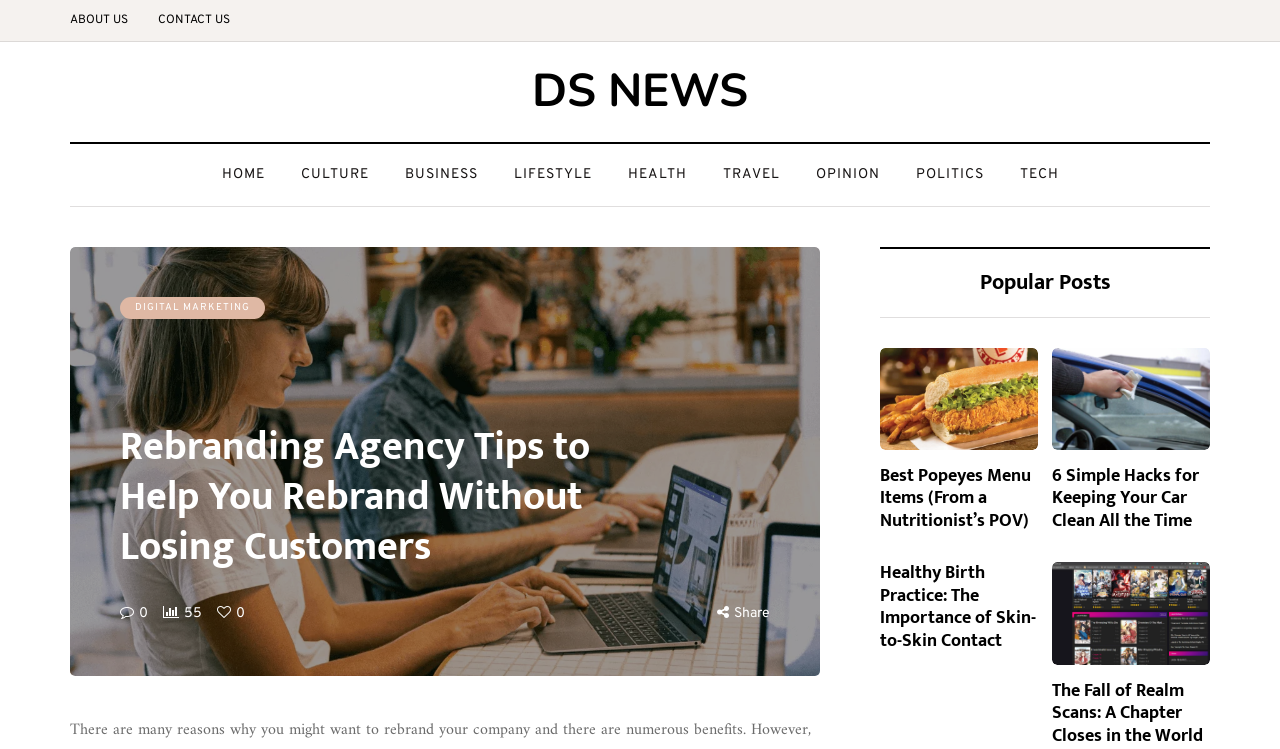Using the information shown in the image, answer the question with as much detail as possible: How many categories are in the top menu?

I counted the number of links in the top menu, which are 'HOME', 'CULTURE', 'BUSINESS', 'LIFESTYLE', 'HEALTH', 'TRAVEL', 'OPINION', 'POLITICS', and 'TECH'. There are 9 categories in total.